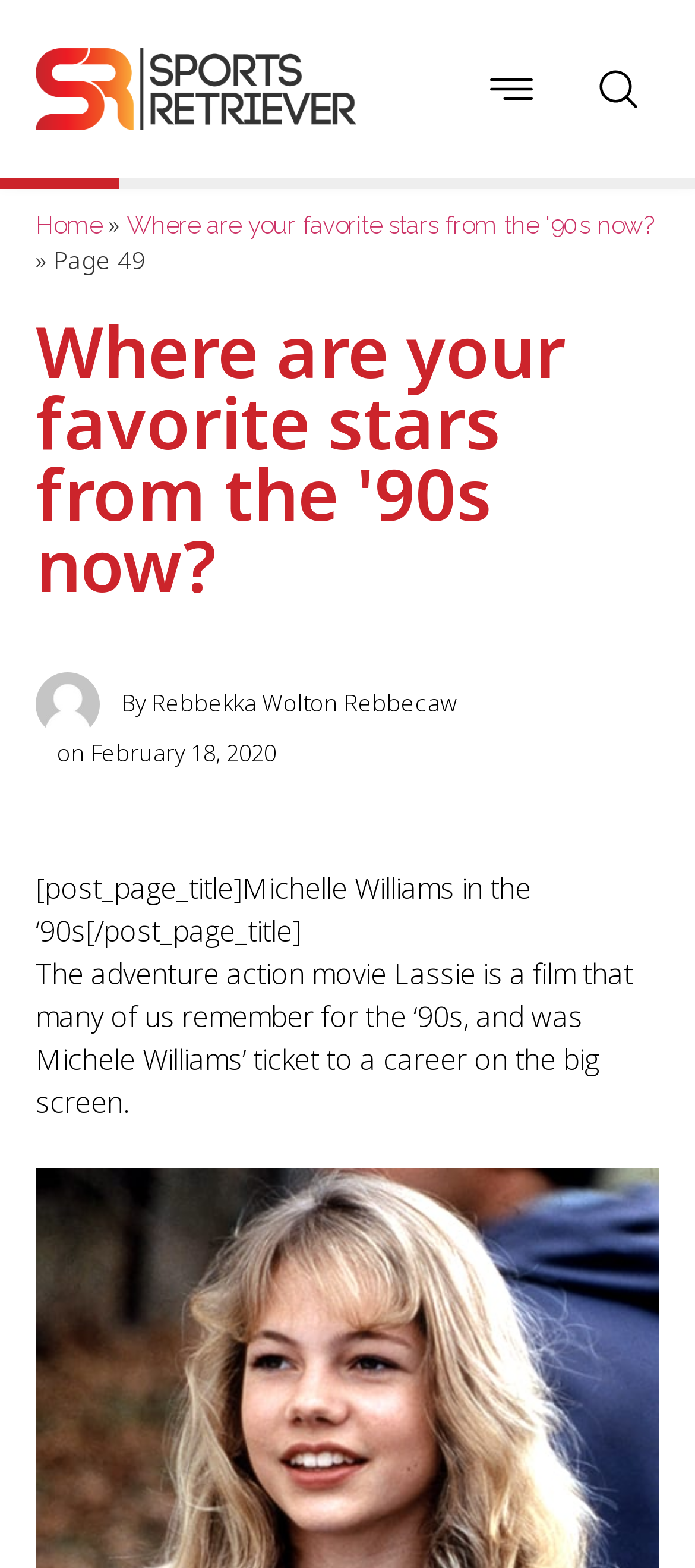Given the element description Home, predict the bounding box coordinates for the UI element in the webpage screenshot. The format should be (top-left x, top-left y, bottom-right x, bottom-right y), and the values should be between 0 and 1.

[0.051, 0.134, 0.146, 0.152]